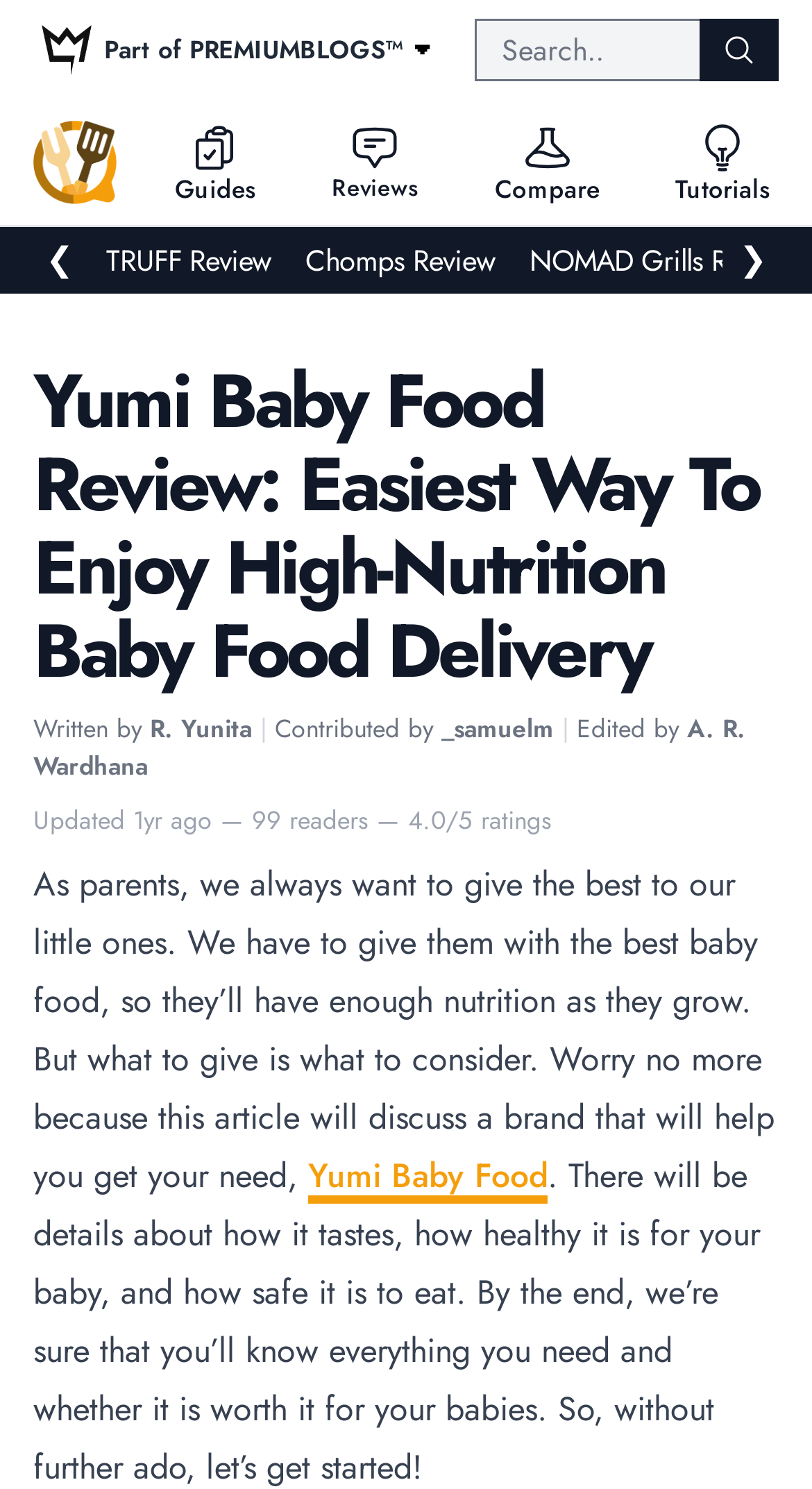Determine the coordinates of the bounding box for the clickable area needed to execute this instruction: "Search for something".

[0.585, 0.013, 0.959, 0.055]